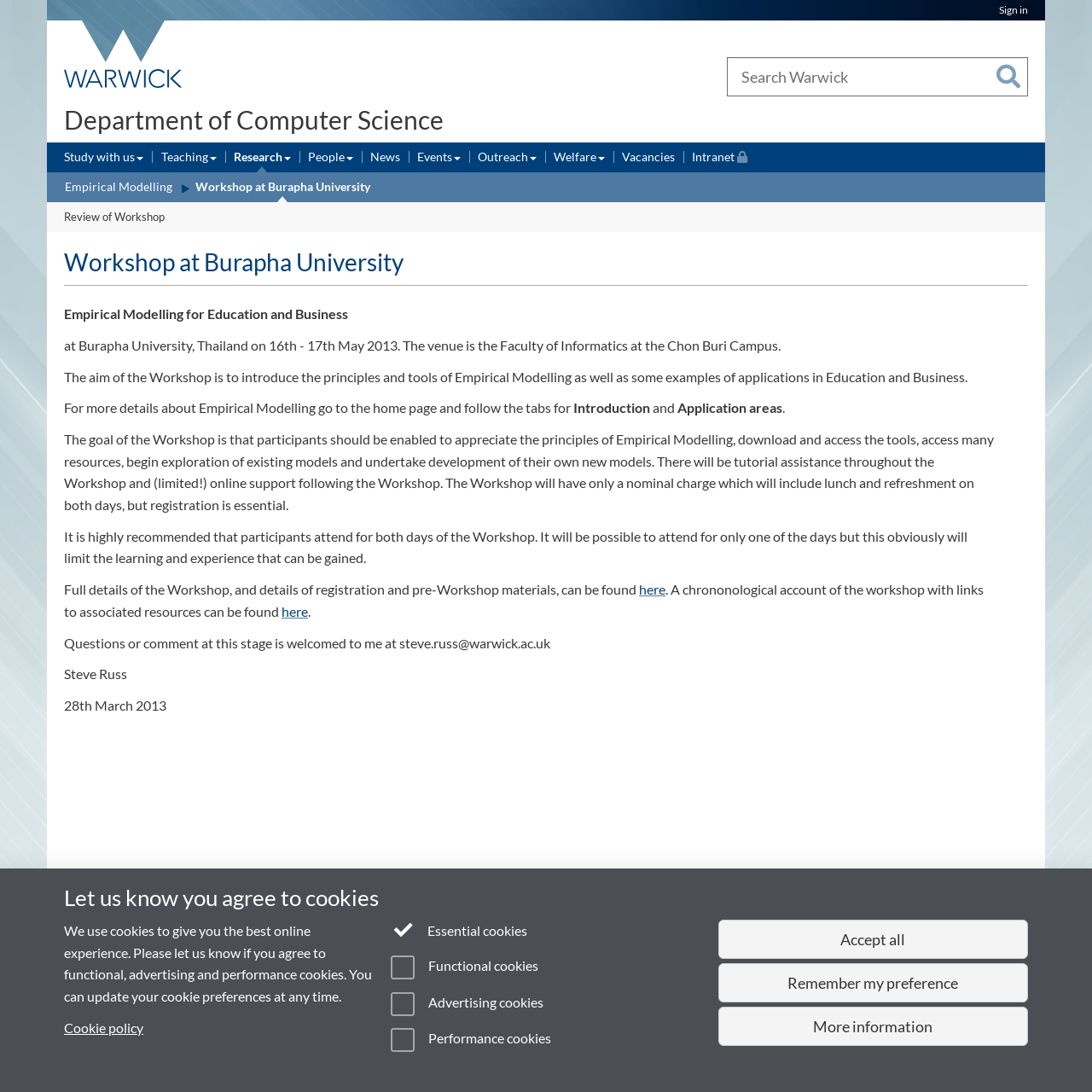What is the name of the university hosting the workshop?
Please ensure your answer to the question is detailed and covers all necessary aspects.

I found the answer by looking at the text content of the webpage, specifically the sentence 'at Burapha University, Thailand on 16th - 17th May 2013. The venue is the Faculty of Informatics at the Chon Buri Campus.' which mentions Burapha University, but then I looked at the top of the webpage and found the University of Warwick logo and text, which suggests that the University of Warwick is also involved in the workshop.